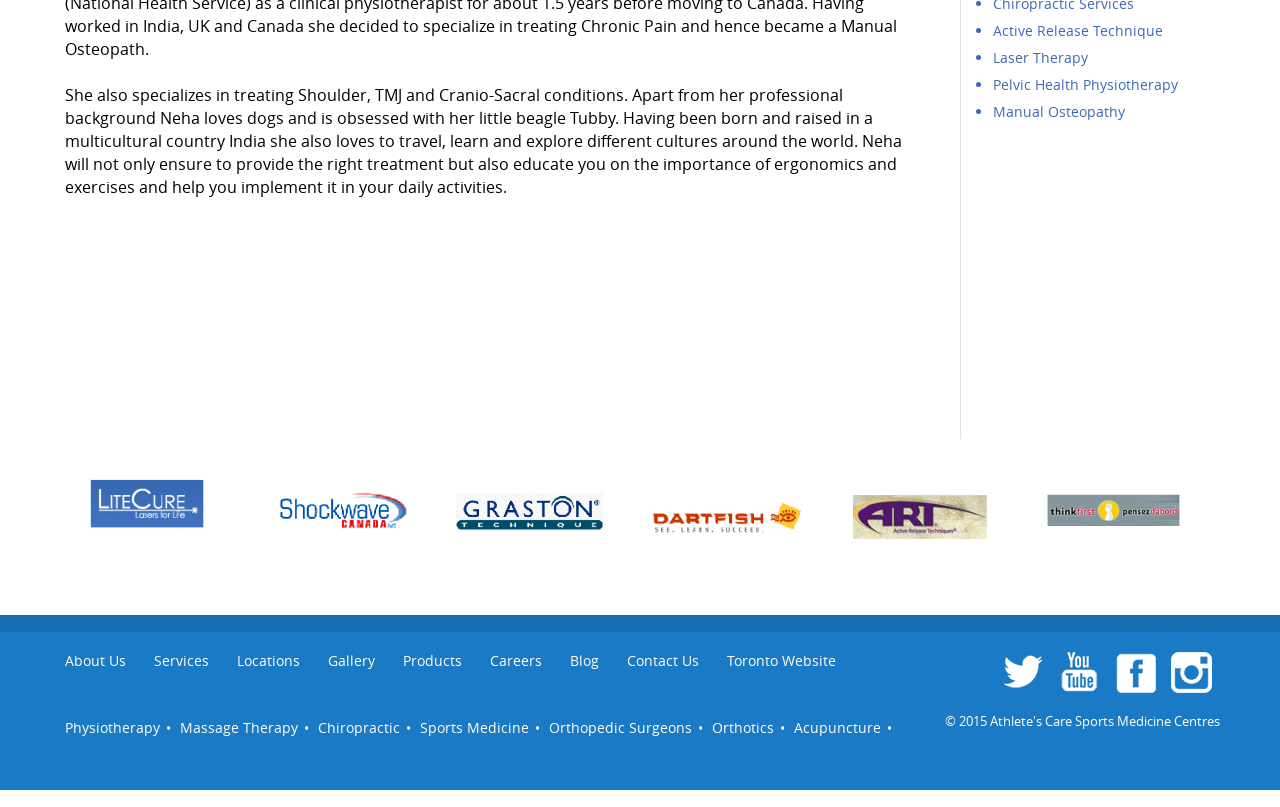Determine the bounding box coordinates of the UI element that matches the following description: "Contact Us". The coordinates should be four float numbers between 0 and 1 in the format [left, top, right, bottom].

[0.479, 0.808, 0.557, 0.829]